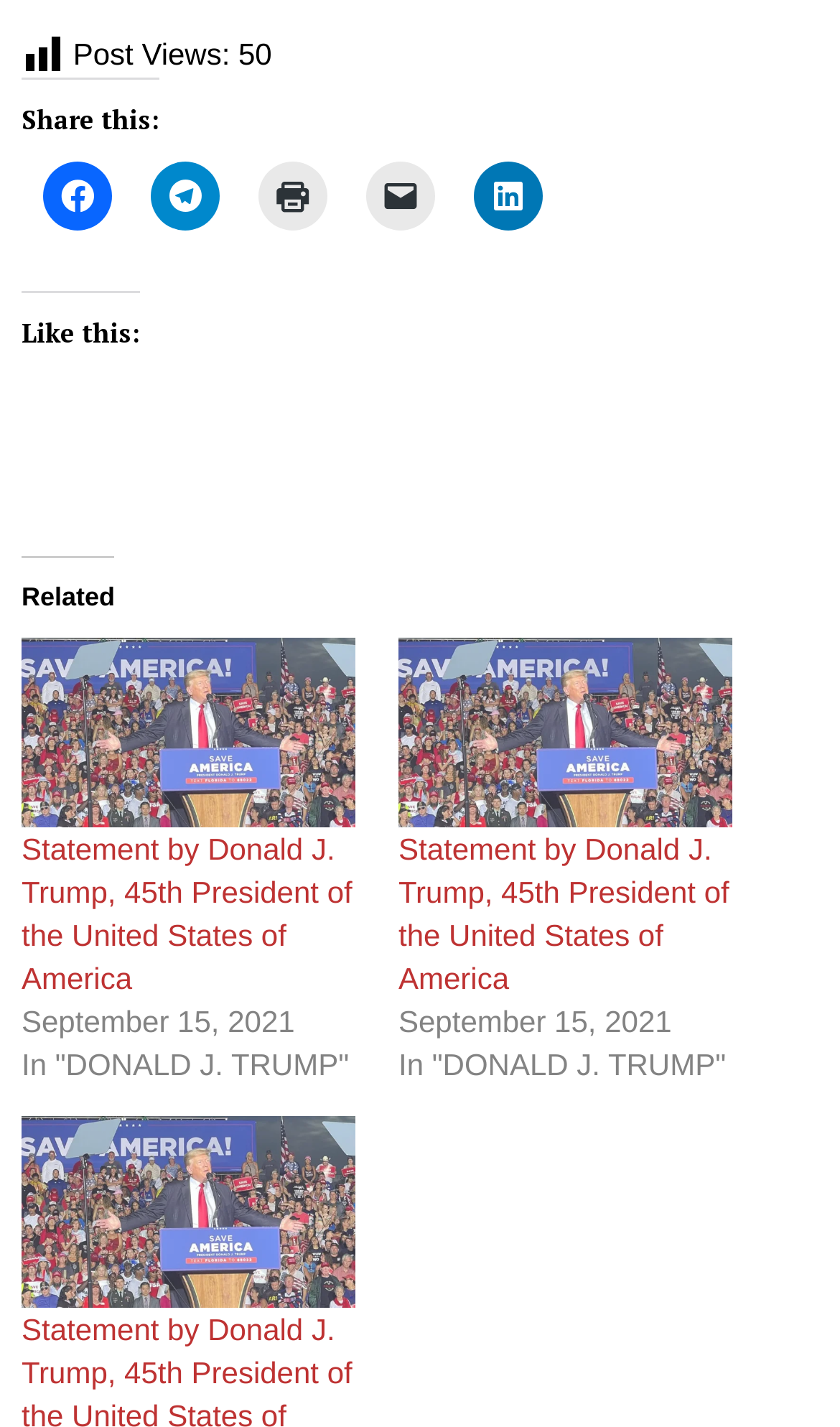Examine the screenshot and answer the question in as much detail as possible: What is the date of the statement?

The date of the statement can be found in the time elements, which are accompanied by static text elements with the date 'September 15, 2021'. This date appears multiple times on the webpage, suggesting that it is the date of the statement made by Donald J. Trump.